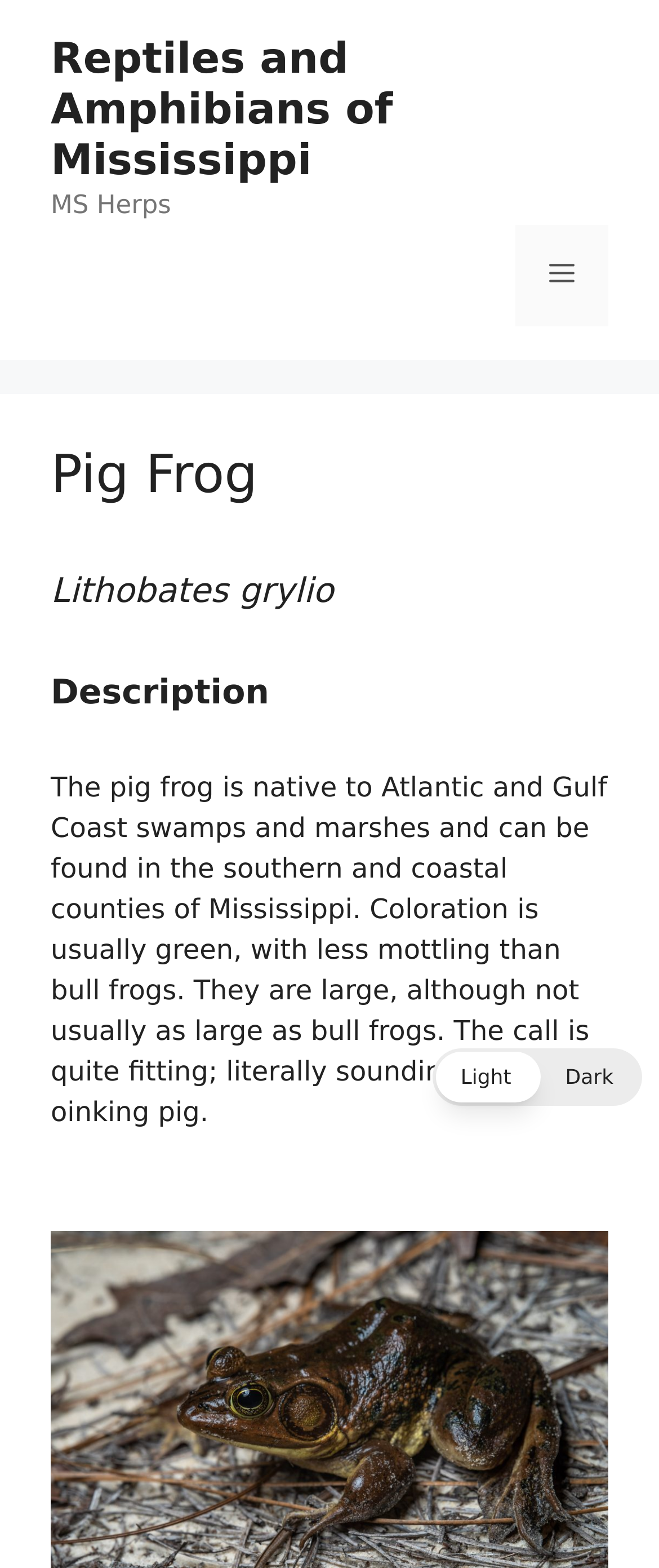From the element description Menu, predict the bounding box coordinates of the UI element. The coordinates must be specified in the format (top-left x, top-left y, bottom-right x, bottom-right y) and should be within the 0 to 1 range.

[0.782, 0.143, 0.923, 0.208]